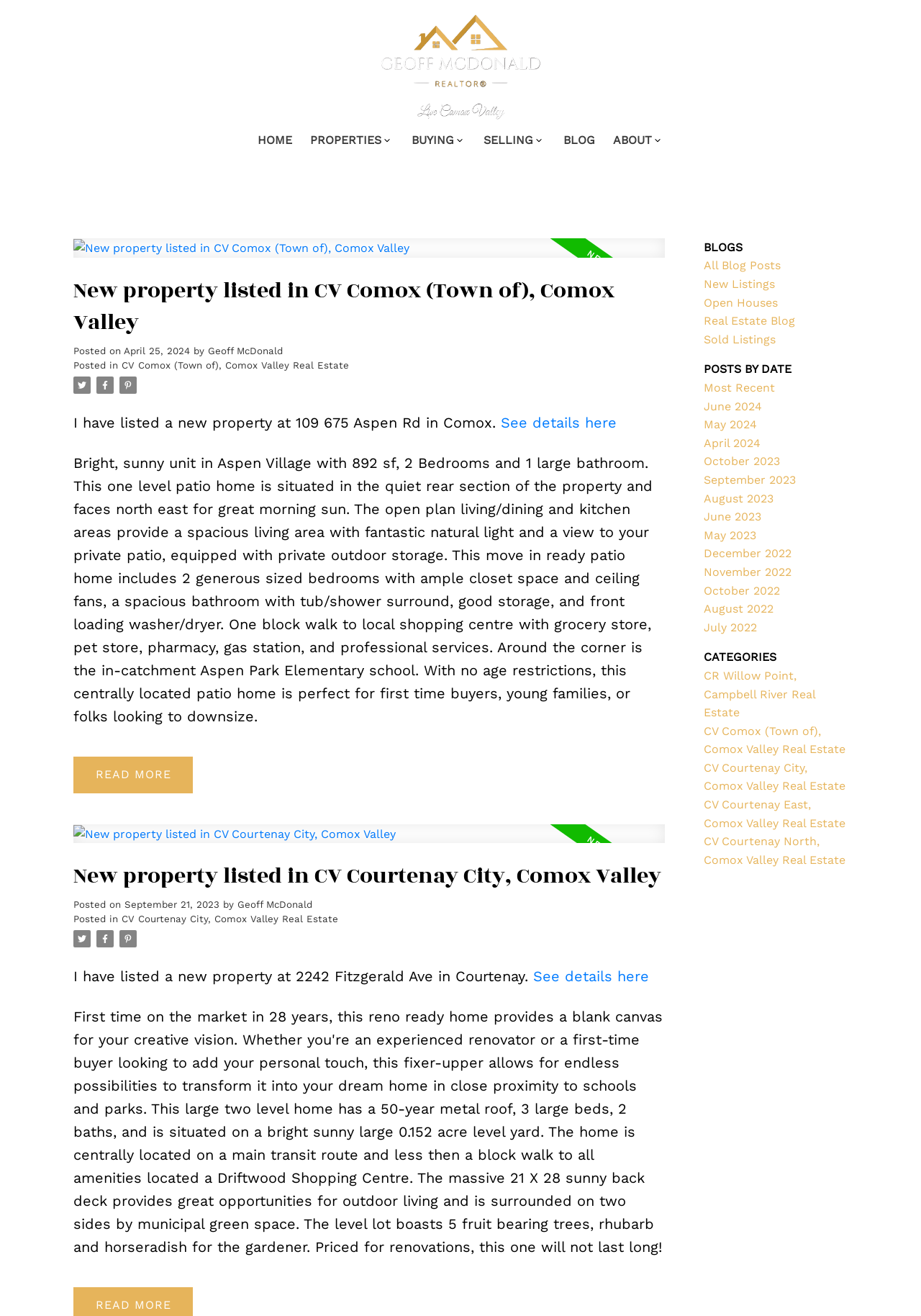Using the given description, provide the bounding box coordinates formatted as (top-left x, top-left y, bottom-right x, bottom-right y), with all values being floating point numbers between 0 and 1. Description: See details here

[0.544, 0.315, 0.67, 0.328]